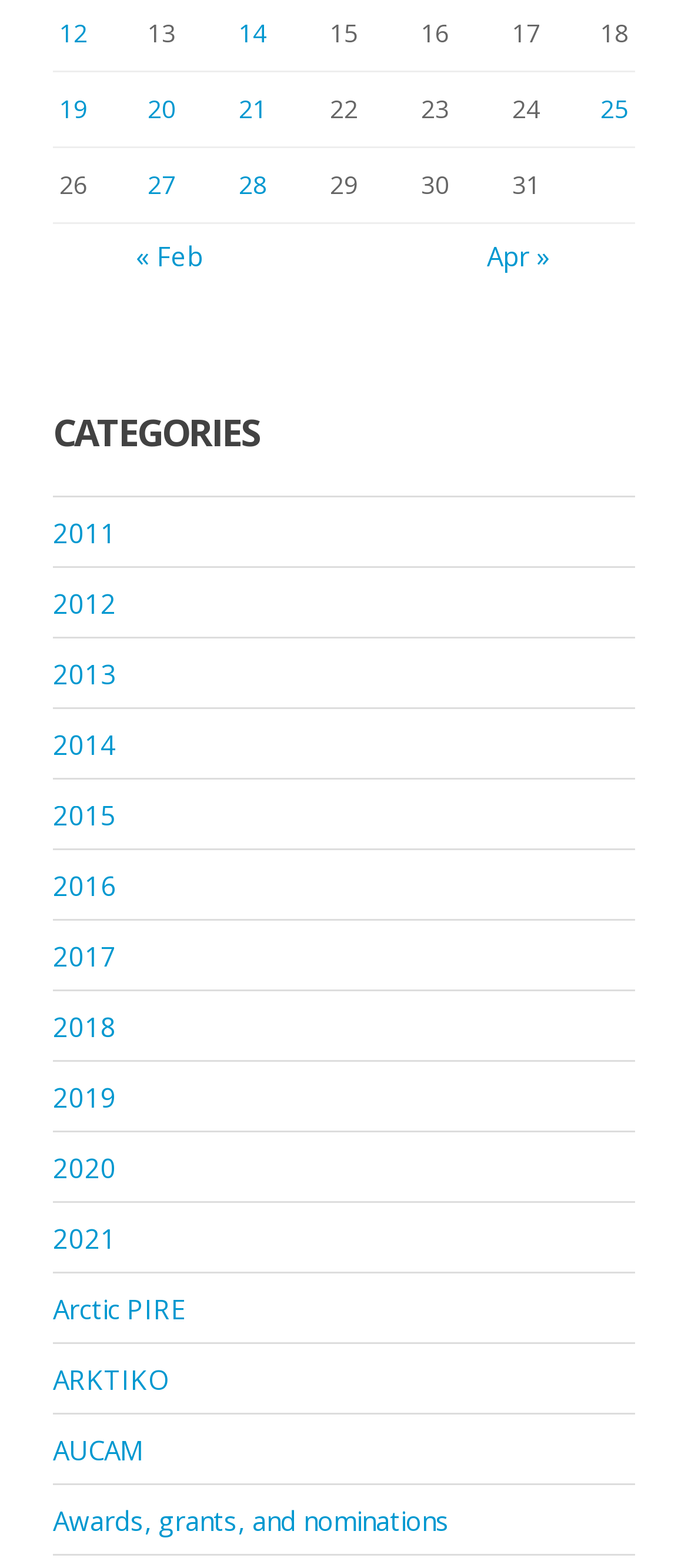How many categories are listed?
Based on the image, answer the question with as much detail as possible.

I counted the number of links under the 'CATEGORIES' heading, which are '2011', '2012', ..., '2021', 'Arctic PIRE', 'ARKTIKO', 'AUCAM', and 'Awards, grants, and nominations'. Therefore, there are 14 categories listed.